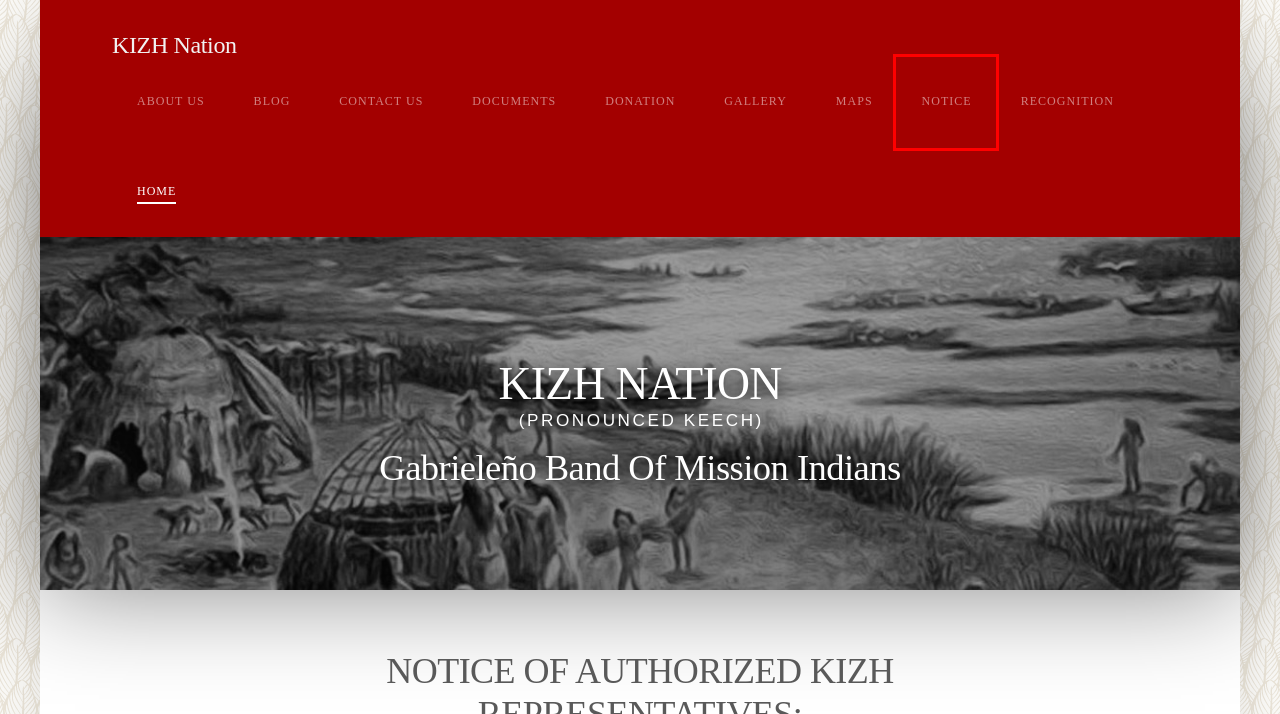You are given a screenshot of a webpage with a red rectangle bounding box around a UI element. Select the webpage description that best matches the new webpage after clicking the element in the bounding box. Here are the candidates:
A. Maps | KIZH Nation
B. Gallery | KIZH Nation
C. Contact Us | KIZH Nation
D. Notice | KIZH Nation
E. Donation | KIZH Nation
F. About Us | KIZH Nation
G. Documents | KIZH Nation
H. Recognition | KIZH Nation

D